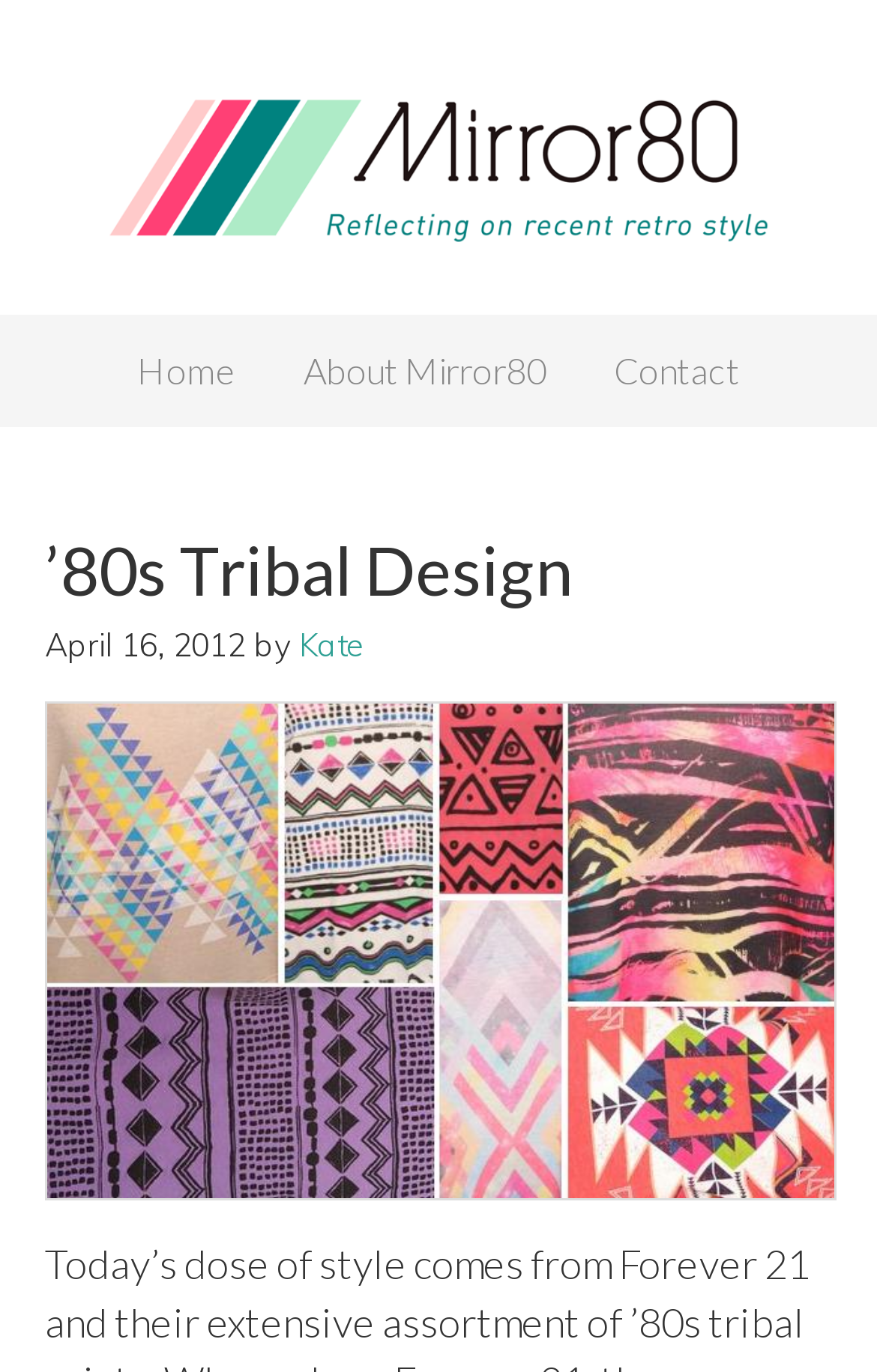What is the date of the article?
Please use the visual content to give a single word or phrase answer.

April 16, 2012